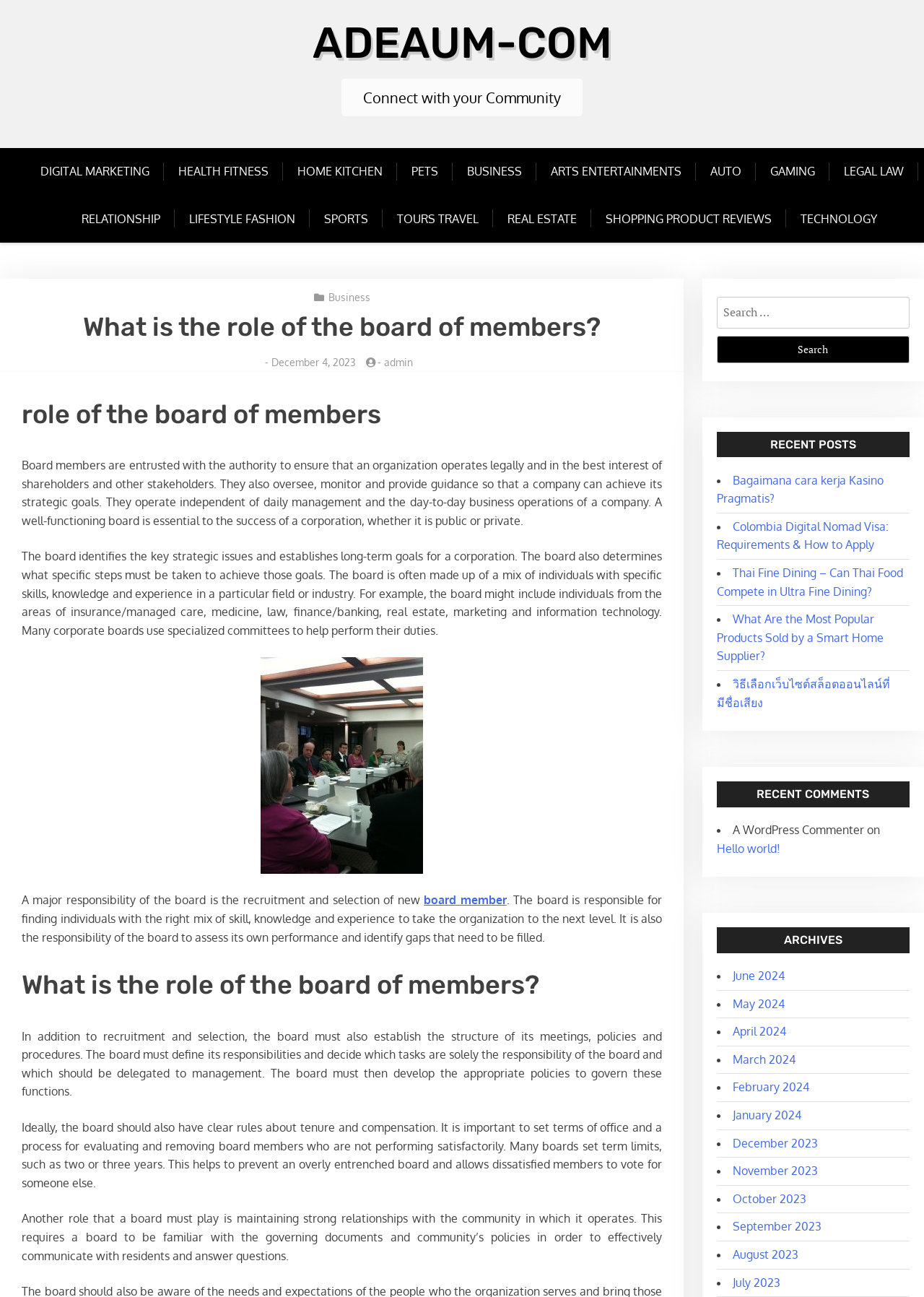Using the information from the screenshot, answer the following question thoroughly:
What should the board establish for its meetings?

The board must also establish the structure of its meetings, policies and procedures. The board must define its responsibilities and decide which tasks are solely the responsibility of the board and which should be delegated to management.